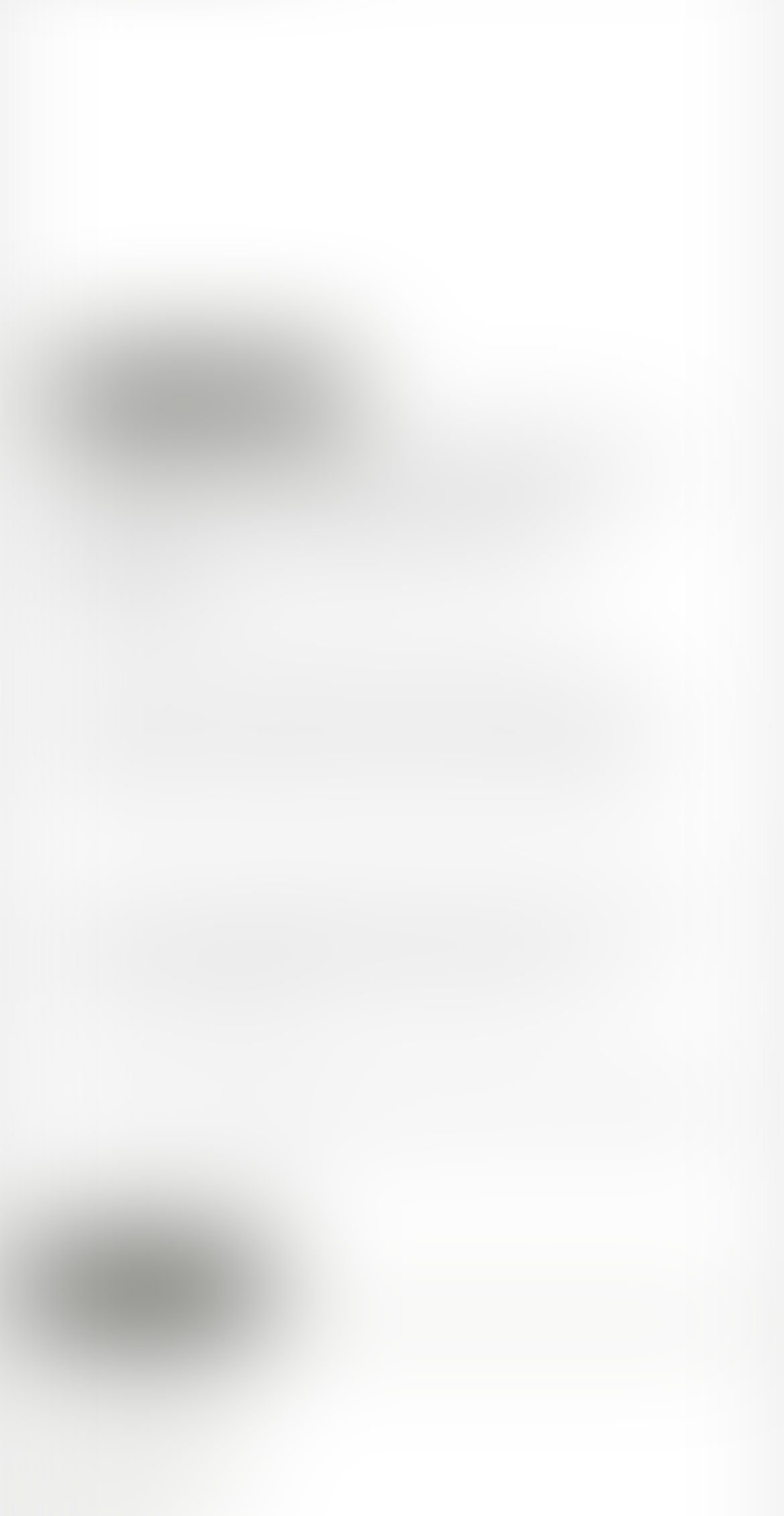Answer the following inquiry with a single word or phrase:
What is the category of the news article 'Elevate Your Beverage Collection With These Spirits'?

Not specified